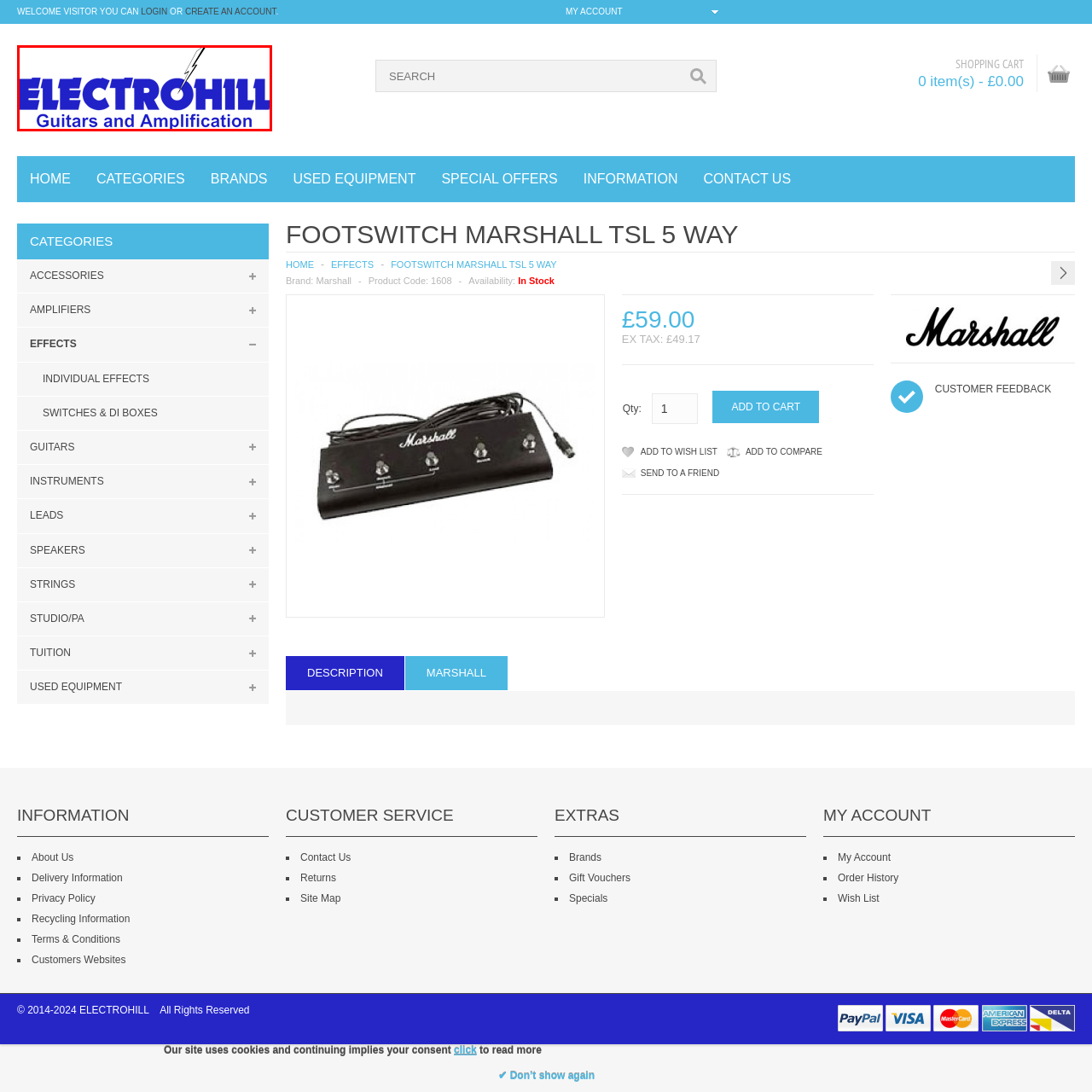Compose a thorough description of the image encased in the red perimeter.

The image showcases the logo of "Electrohill," a company specializing in guitars and amplification. The logo is prominently displayed in bold blue letters, with the name "ELECTROHILL" emphasized, accompanied by the phrase "Guitars and Amplification" in a smaller font underneath. A stylized lightning bolt is integrated into the design, adding a dynamic touch that symbolizes power and energy, resonating with the musical and electronic themes of the brand. This visual identity reflects Electrohill's commitment to providing high-quality musical instruments and equipment, positioning them as a vibrant player in the music industry.